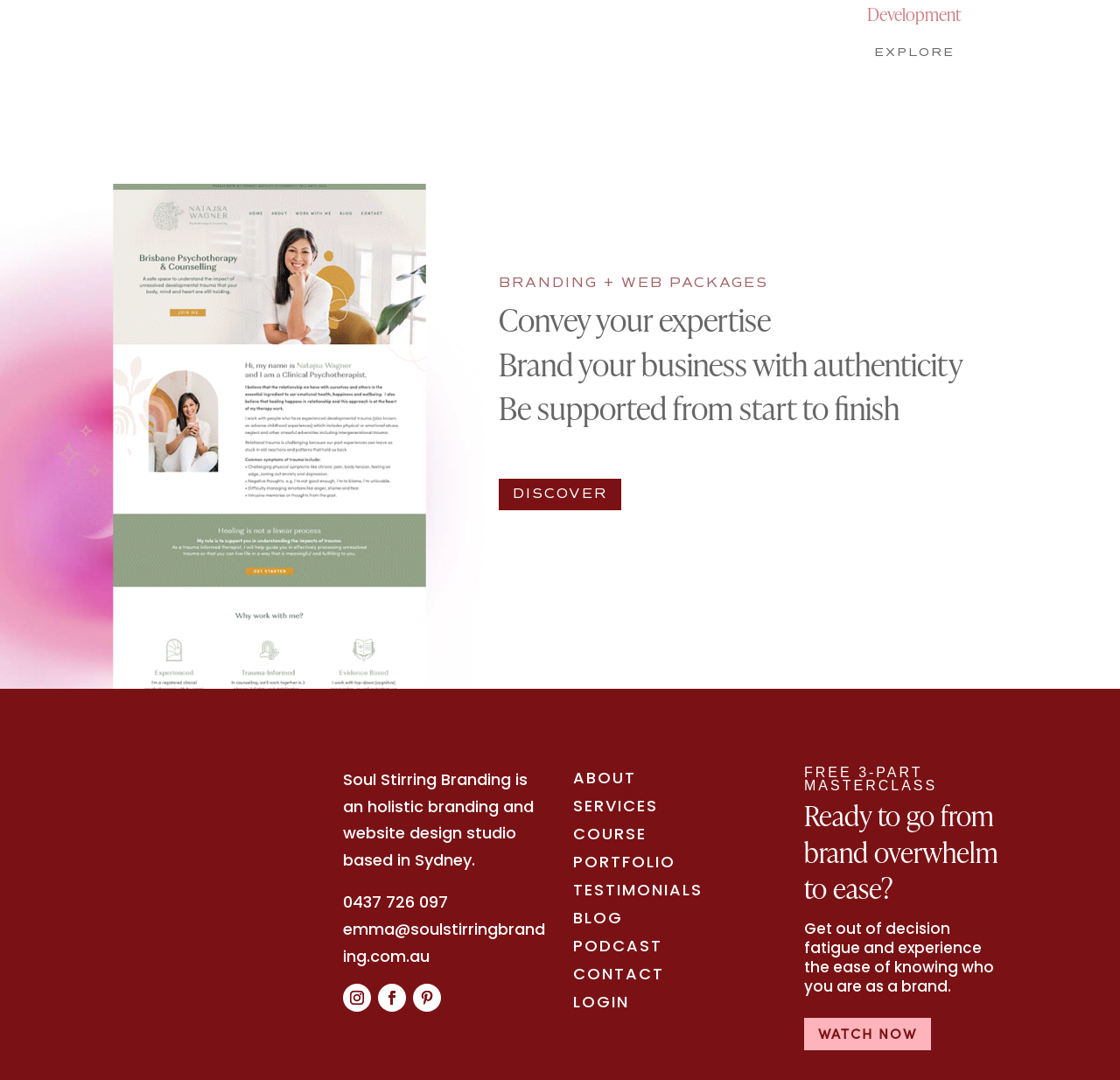Answer this question in one word or a short phrase: What is the topic of the free masterclass?

Brand overwhelm to ease